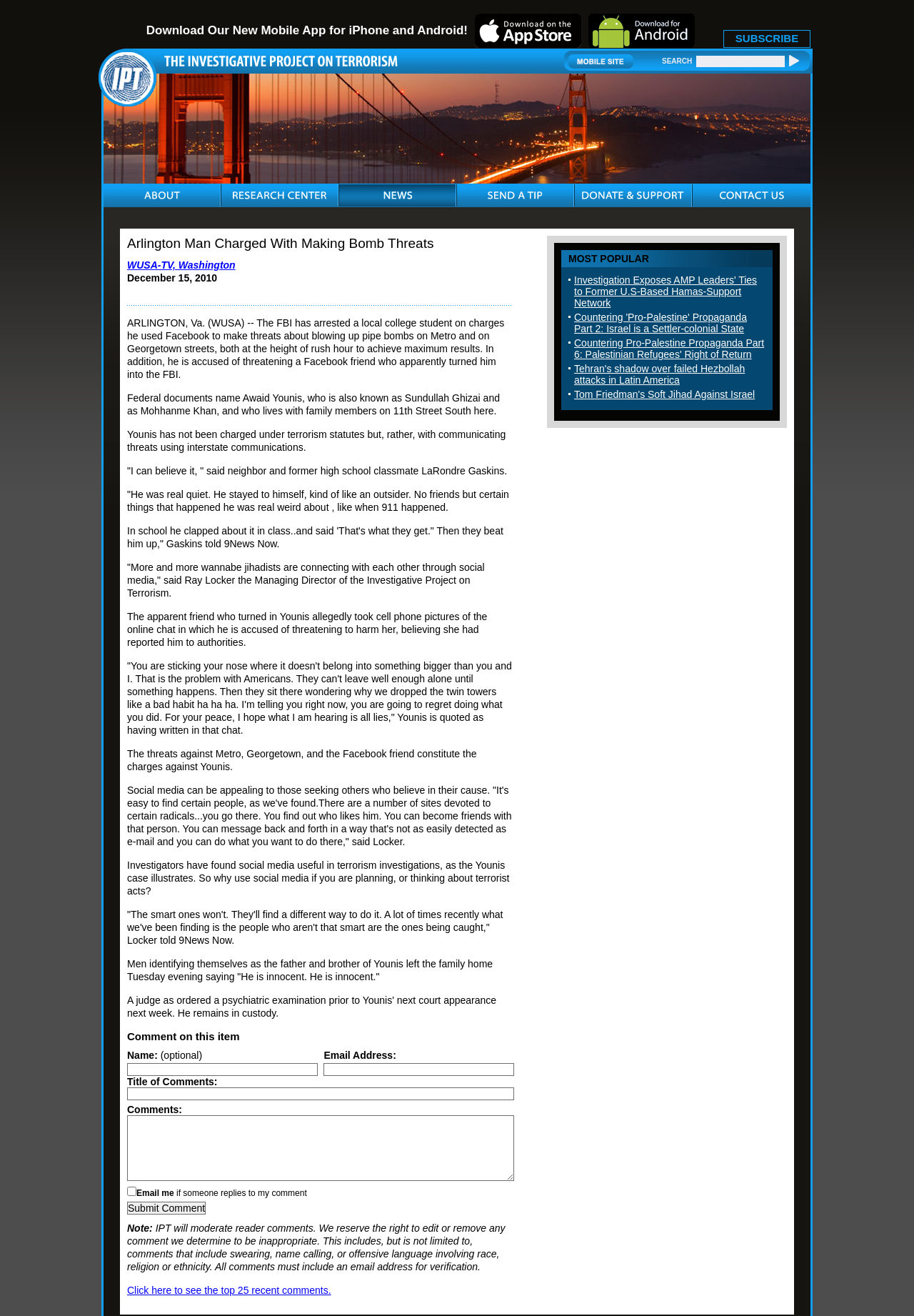What is the purpose of the checkbox in the comment section?
Please provide an in-depth and detailed response to the question.

I read the text next to the checkbox, which is 'Email me if someone replies to my comment', to determine the purpose of the checkbox.